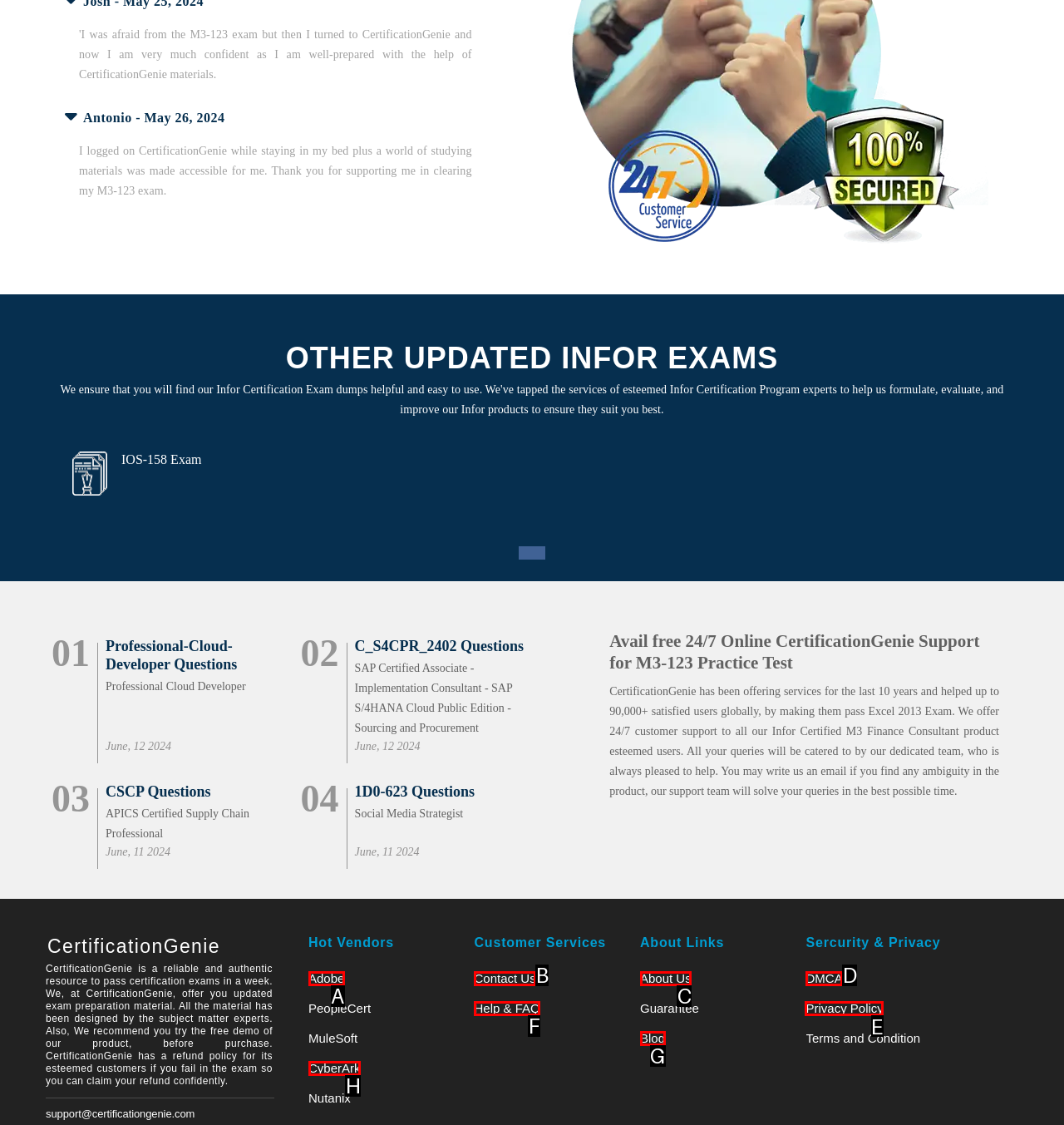Provide the letter of the HTML element that you need to click on to perform the task: Check the Privacy Policy of the website.
Answer with the letter corresponding to the correct option.

E